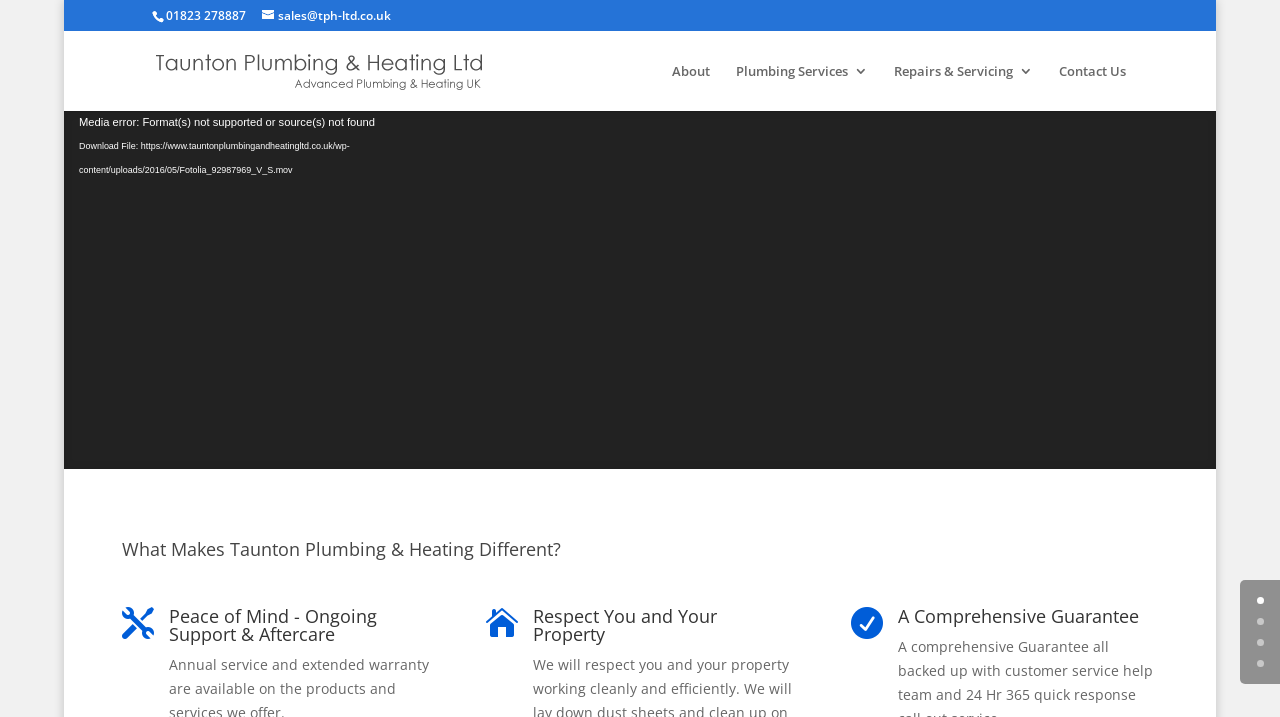Locate the bounding box coordinates of the clickable element to fulfill the following instruction: "Call the phone number". Provide the coordinates as four float numbers between 0 and 1 in the format [left, top, right, bottom].

[0.129, 0.01, 0.192, 0.033]